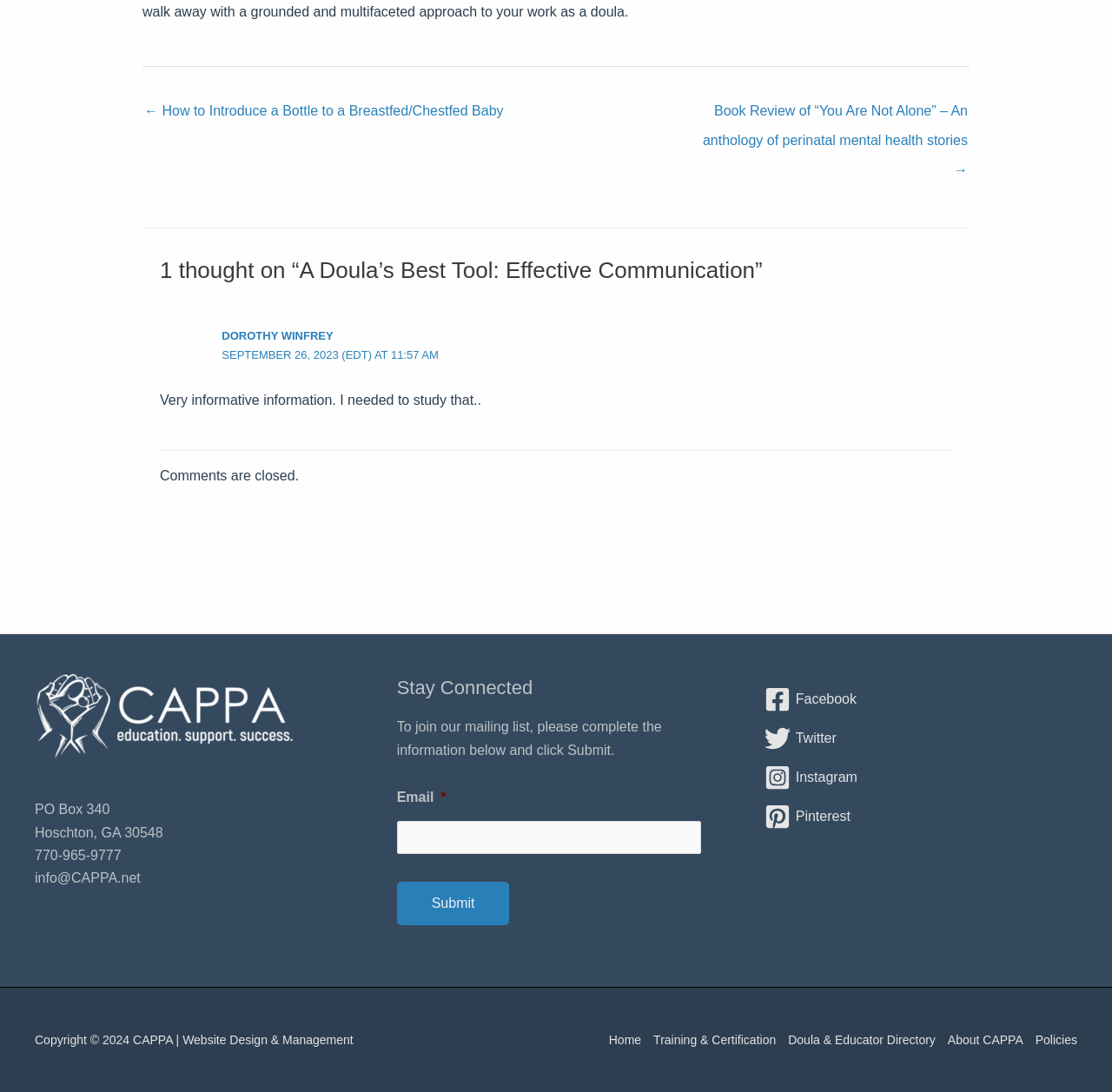Could you specify the bounding box coordinates for the clickable section to complete the following instruction: "Log in"?

None